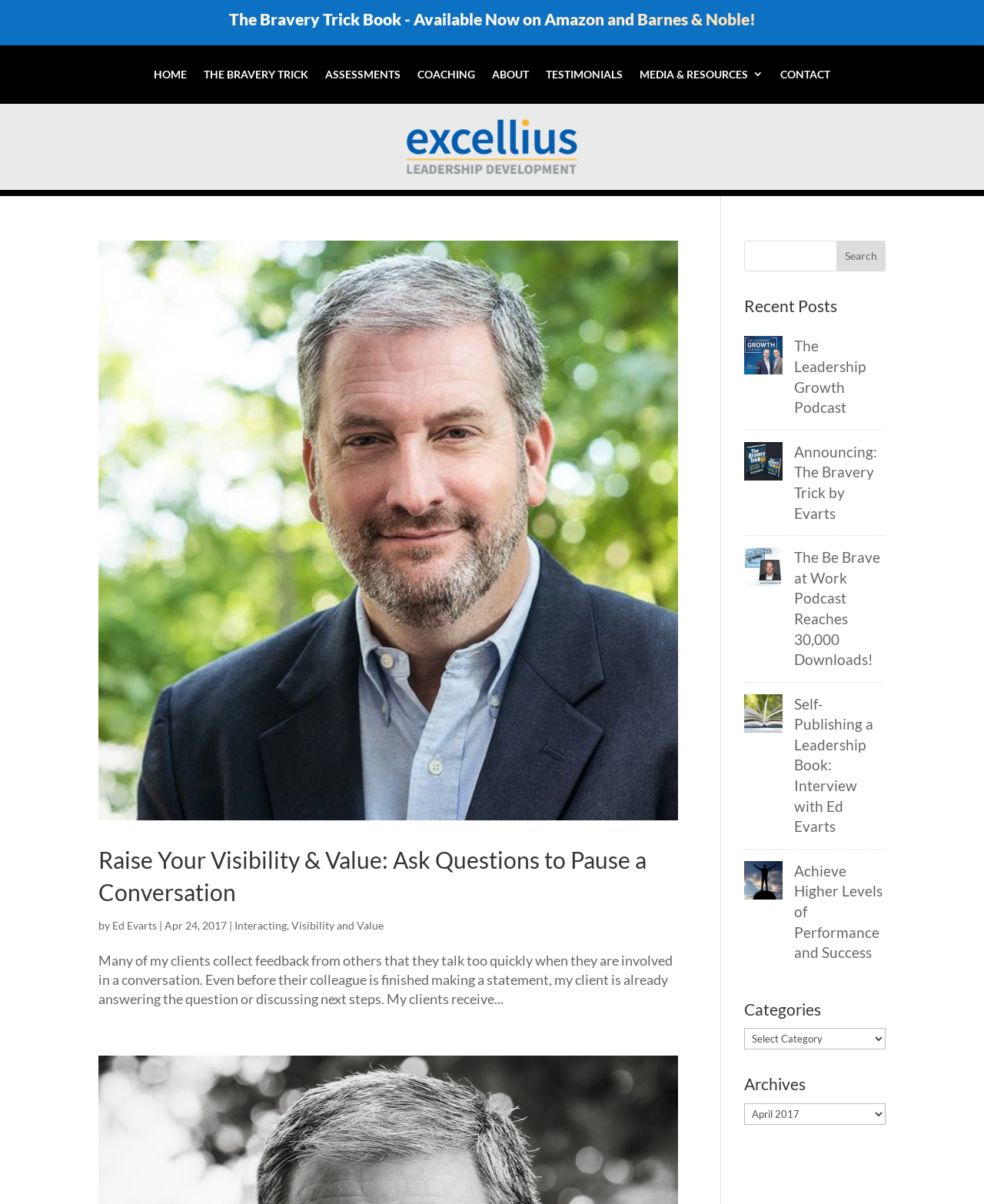What is the purpose of the search box on the webpage?
Using the image provided, answer with just one word or phrase.

To search the website